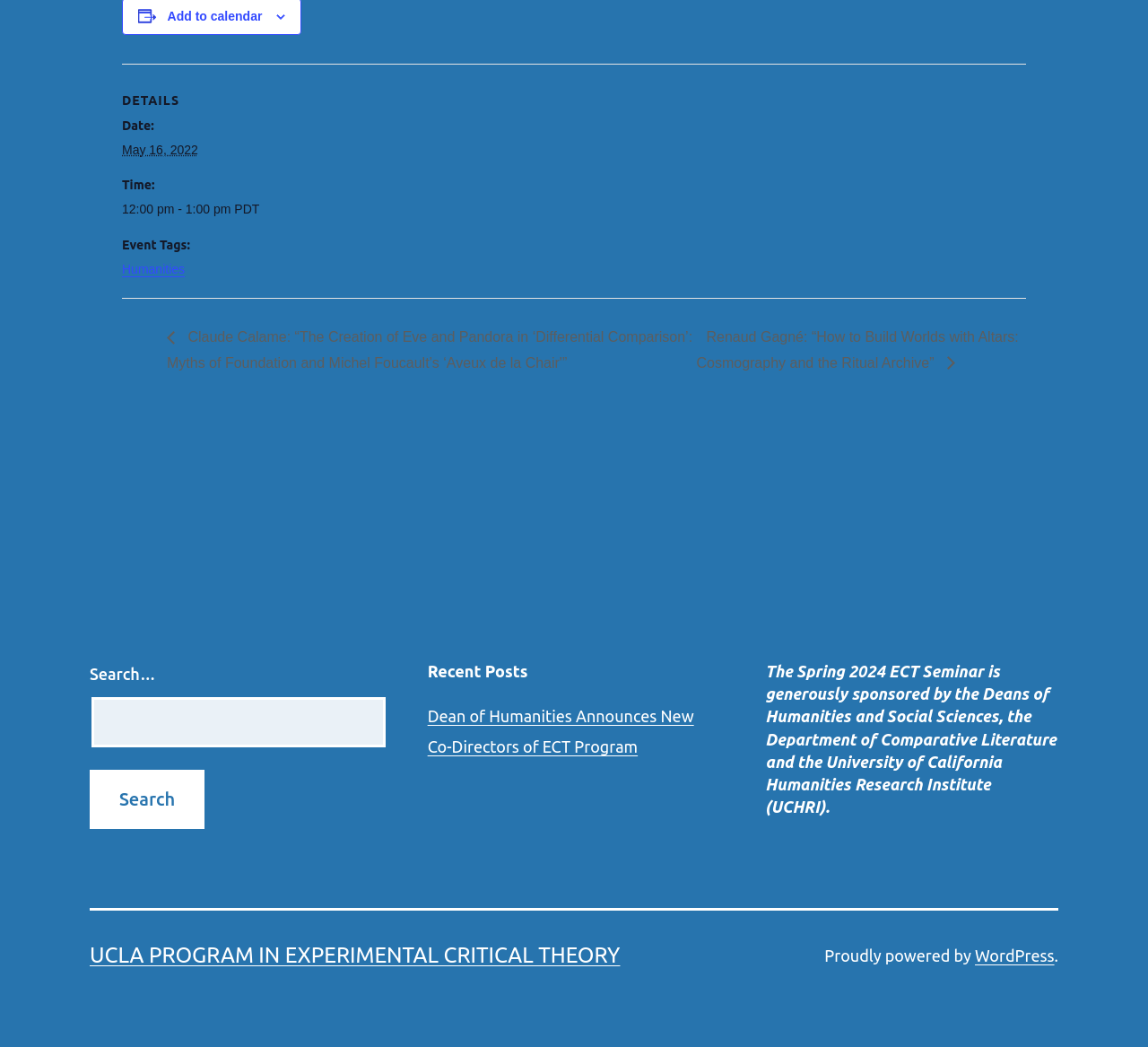Find the UI element described as: "WordPress" and predict its bounding box coordinates. Ensure the coordinates are four float numbers between 0 and 1, [left, top, right, bottom].

[0.849, 0.904, 0.918, 0.922]